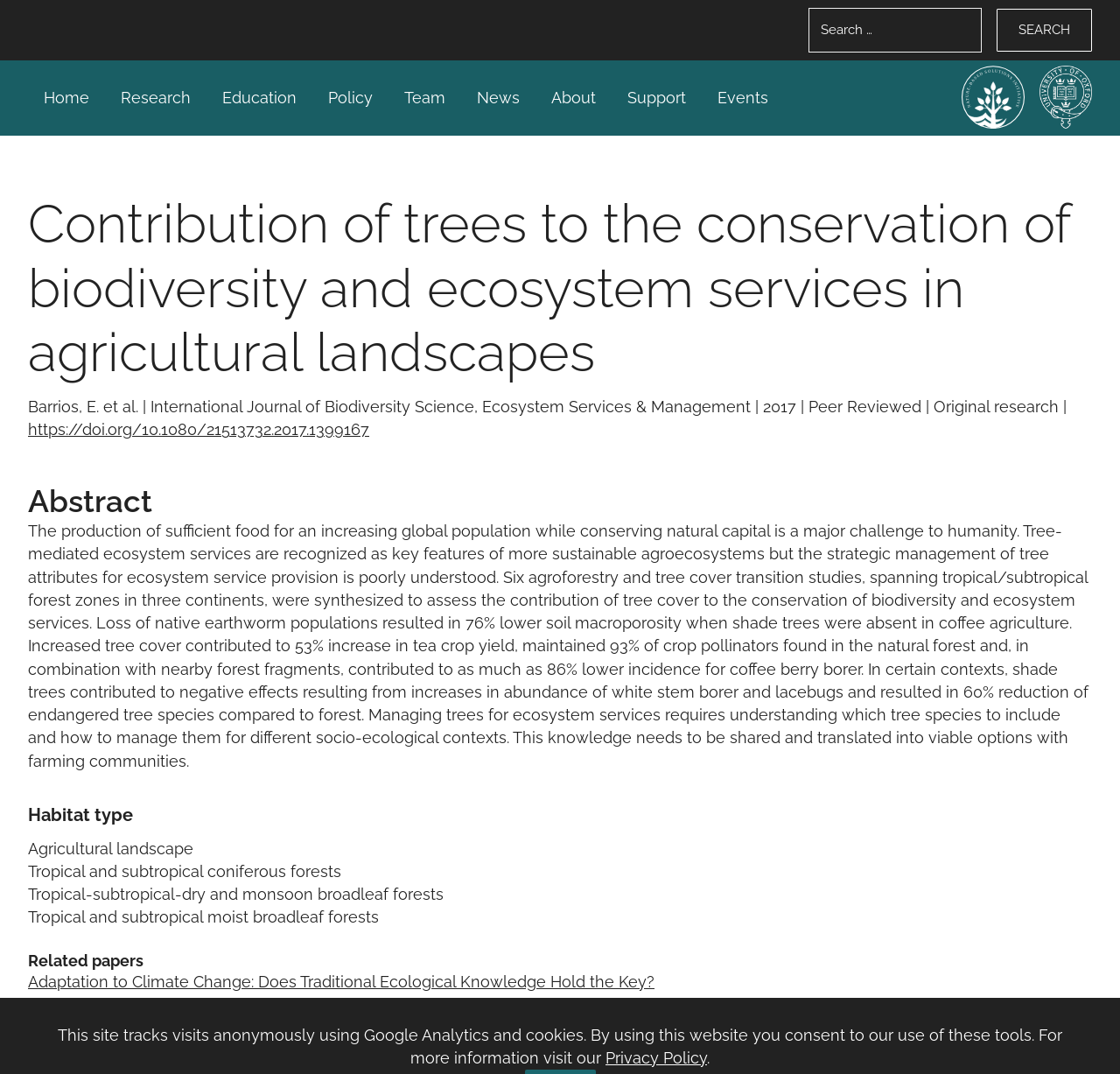Locate the bounding box coordinates of the region to be clicked to comply with the following instruction: "View related paper 'Adaptation to Climate Change: Does Traditional Ecological Knowledge Hold the Key?'". The coordinates must be four float numbers between 0 and 1, in the form [left, top, right, bottom].

[0.025, 0.906, 0.584, 0.922]